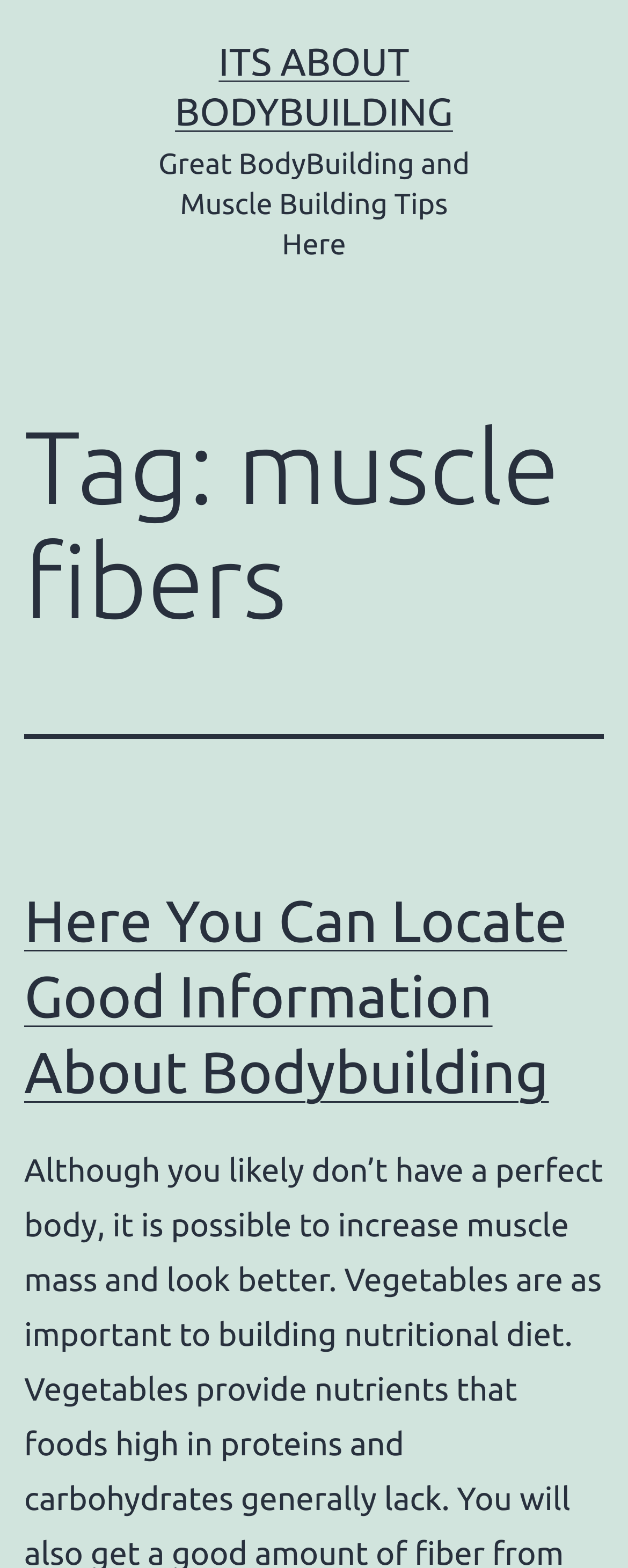Is there a link on this webpage?
Answer with a single word or phrase, using the screenshot for reference.

Yes